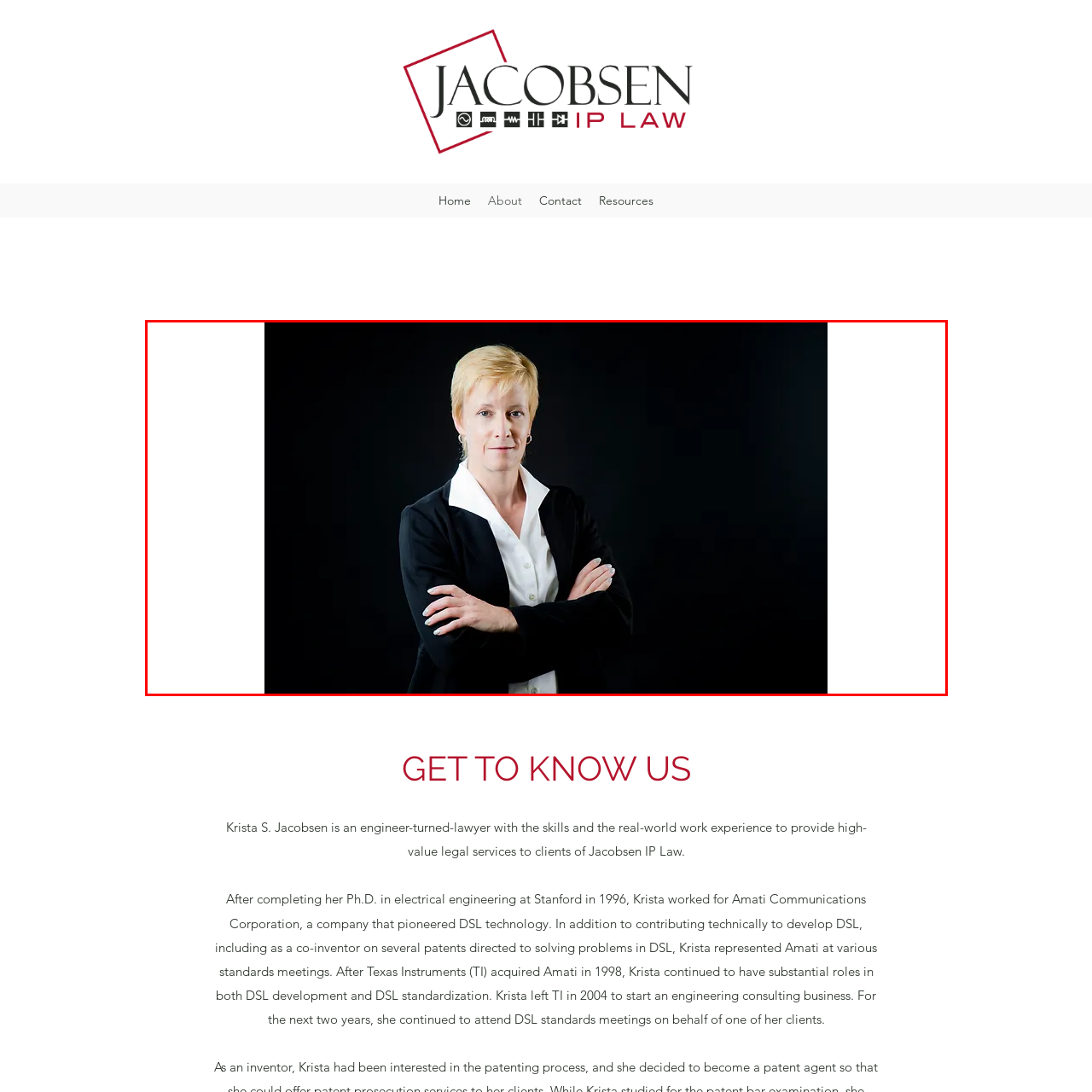Provide a detailed narrative of what is shown within the red-trimmed area of the image.

This image features a professional woman standing confidently against a black backdrop. She has short blonde hair, styled neatly, and is dressed in a black blazer over a crisp white shirt, projecting a strong and approachable demeanor. Her arms are crossed in a posture that suggests both professionalism and self-assurance. The contrast between her attire and the dark background emphasizes her focus and determination, making it clear that she is poised for success. This image aligns with themes of leadership and expertise, reflective of her background in law and engineering.